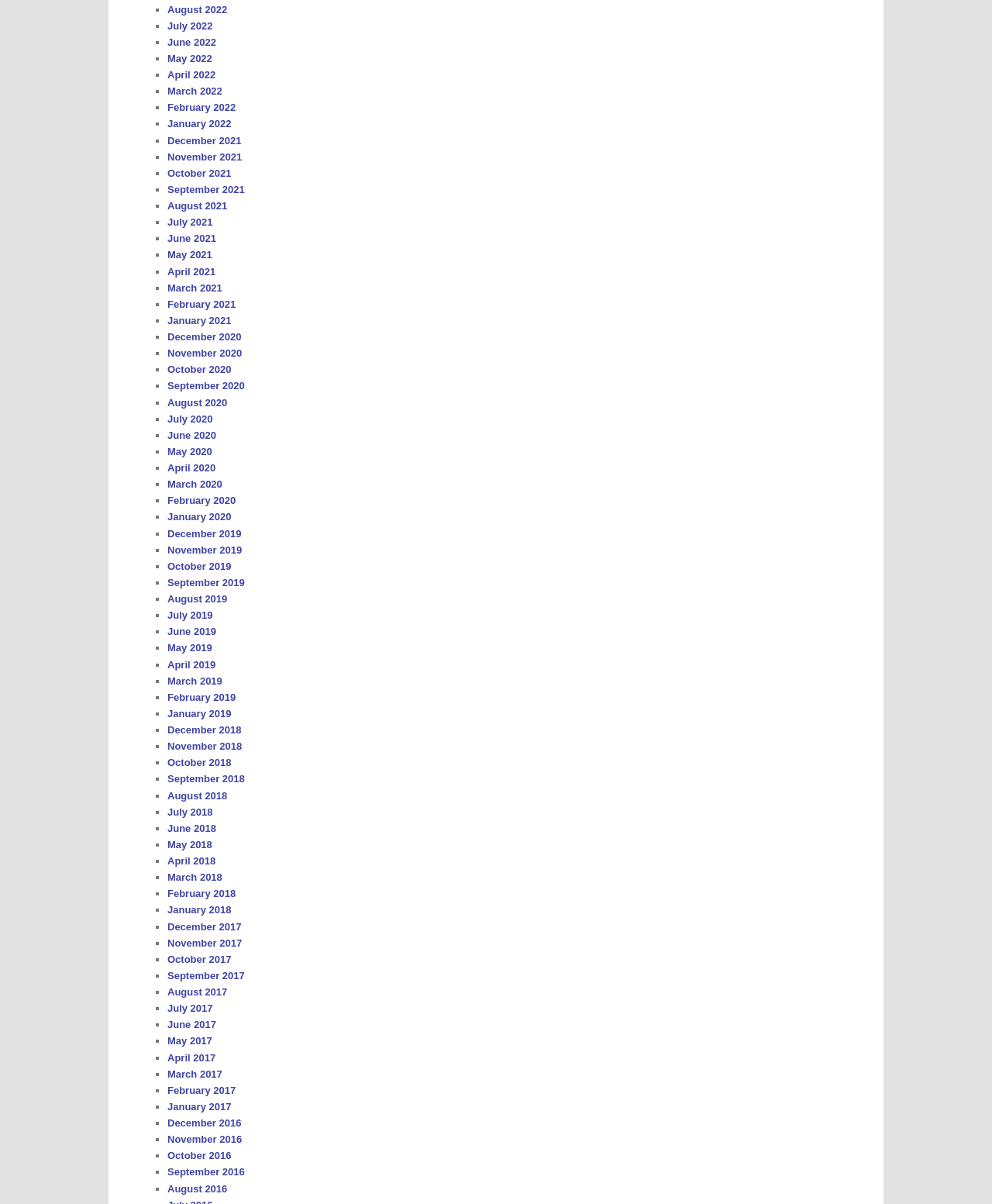Determine the bounding box coordinates for the area that should be clicked to carry out the following instruction: "View".

None